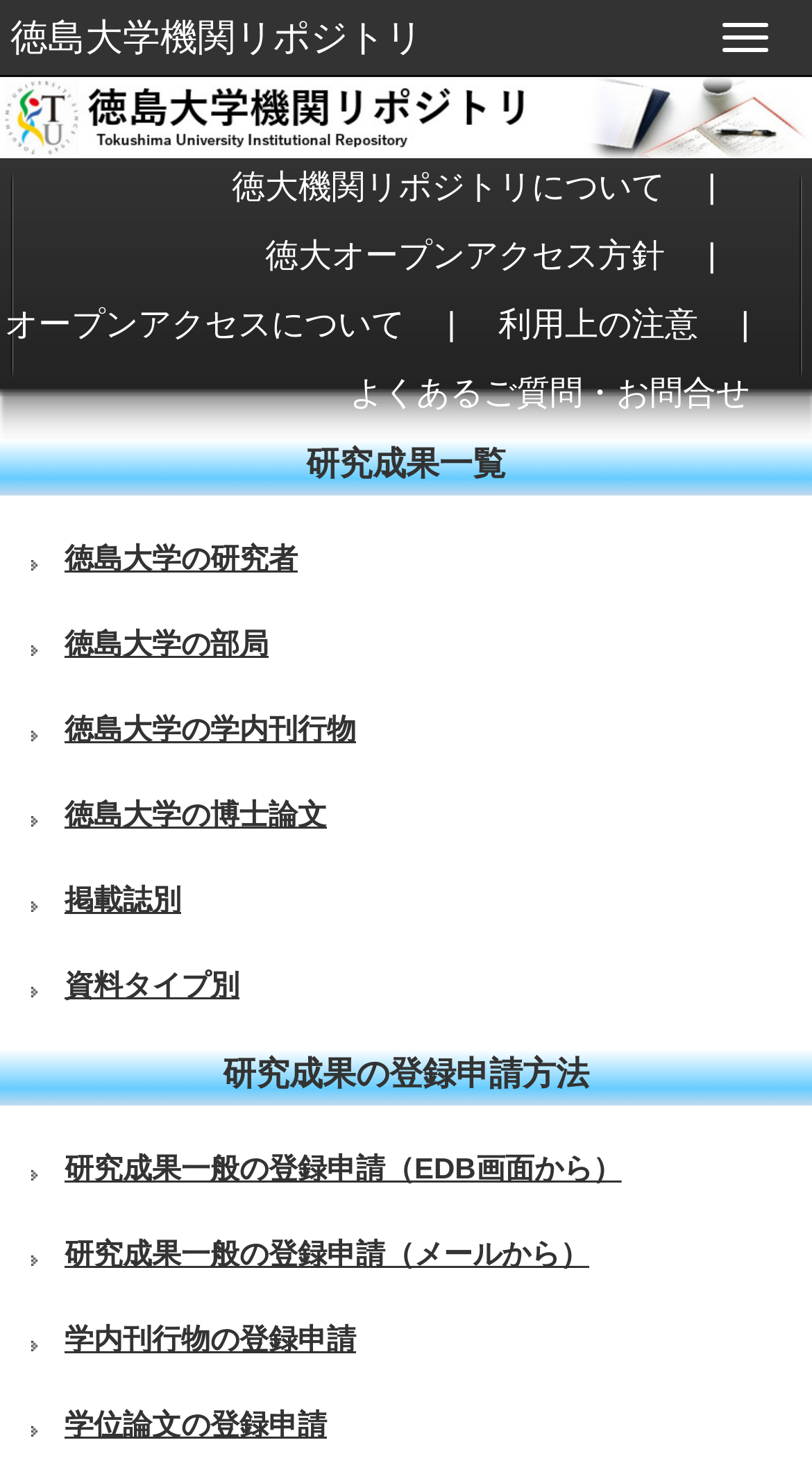Identify the bounding box coordinates of the clickable region necessary to fulfill the following instruction: "Toggle navigation". The bounding box coordinates should be four float numbers between 0 and 1, i.e., [left, top, right, bottom].

[0.862, 0.001, 0.974, 0.049]